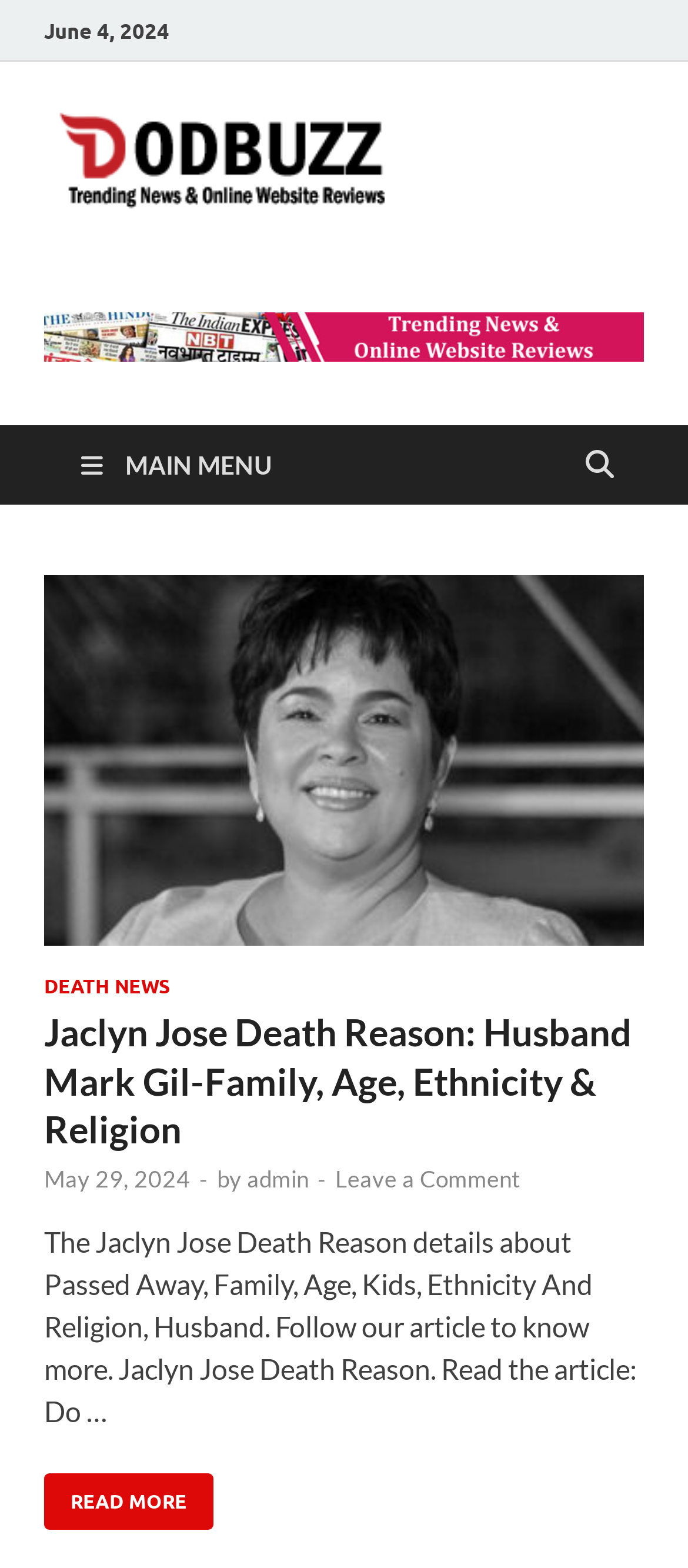Answer in one word or a short phrase: 
What is the purpose of the button with the '' icon?

Unknown